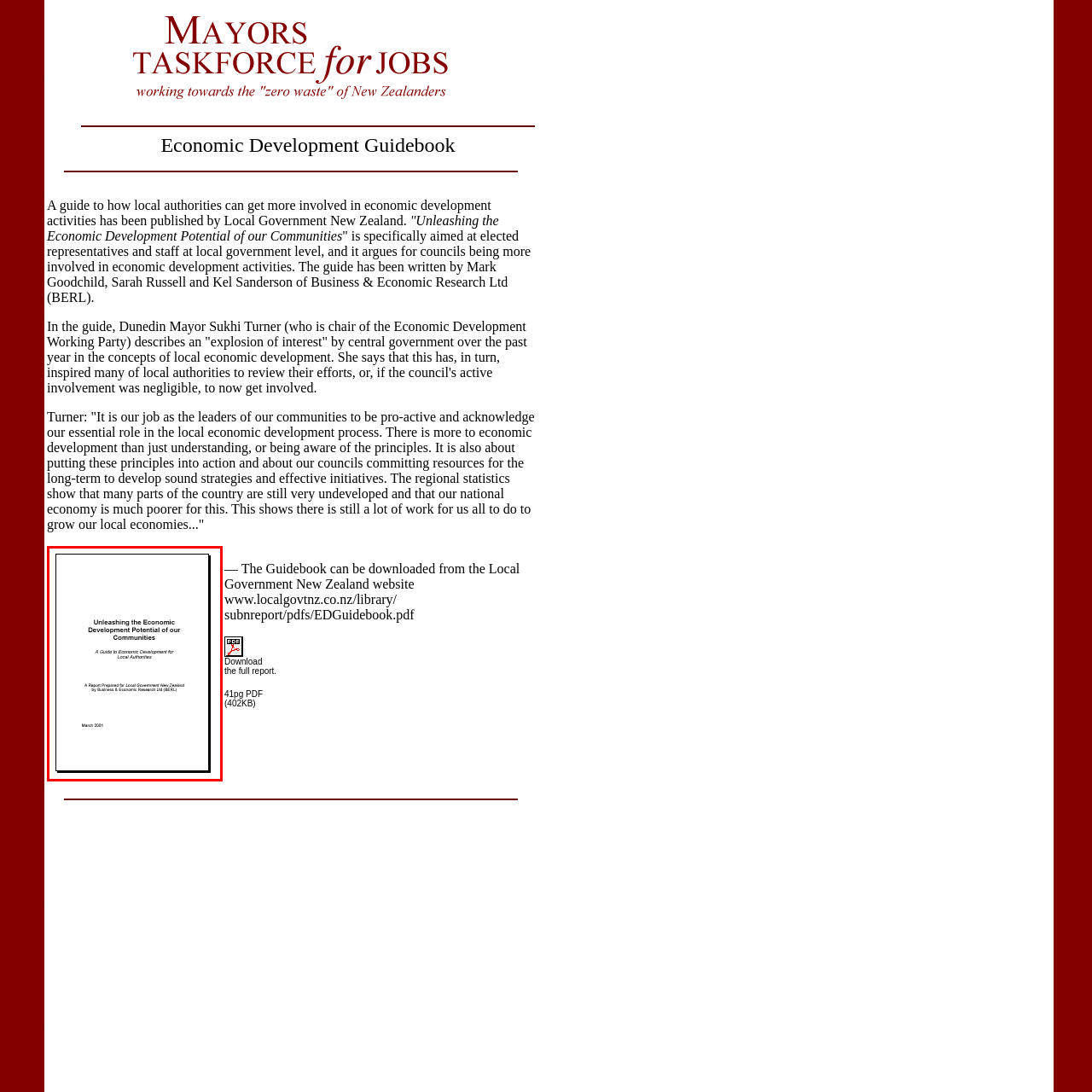Direct your gaze to the image circumscribed by the red boundary and deliver a thorough answer to the following question, drawing from the image's details: 
When was the guidebook released?

The release date of the guidebook is mentioned in the caption as March 2001, which indicates when the publication was made available to the public.